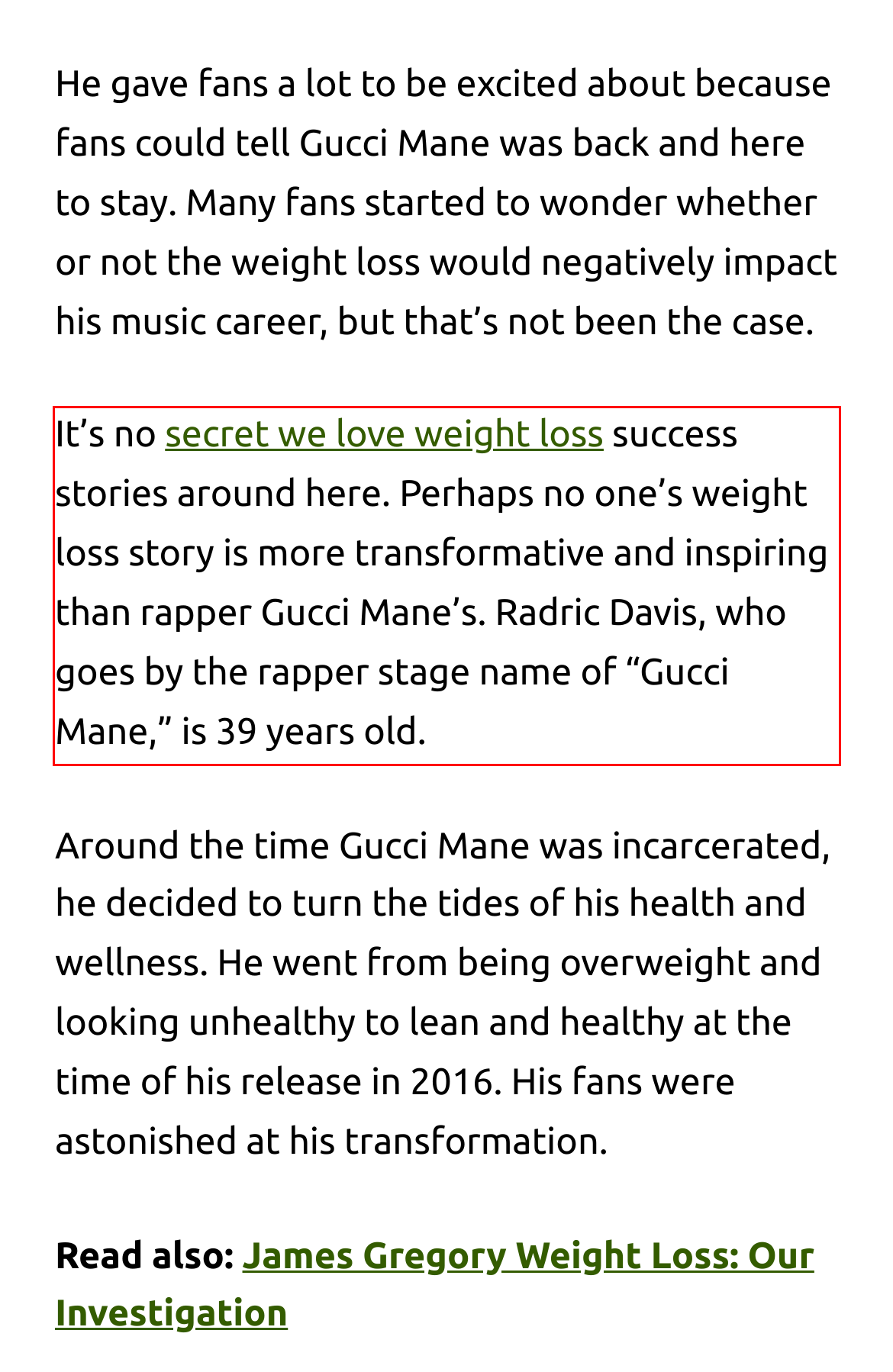There is a UI element on the webpage screenshot marked by a red bounding box. Extract and generate the text content from within this red box.

It’s no secret we love weight loss success stories around here. Perhaps no one’s weight loss story is more transformative and inspiring than rapper Gucci Mane’s. Radric Davis, who goes by the rapper stage name of “Gucci Mane,” is 39 years old.